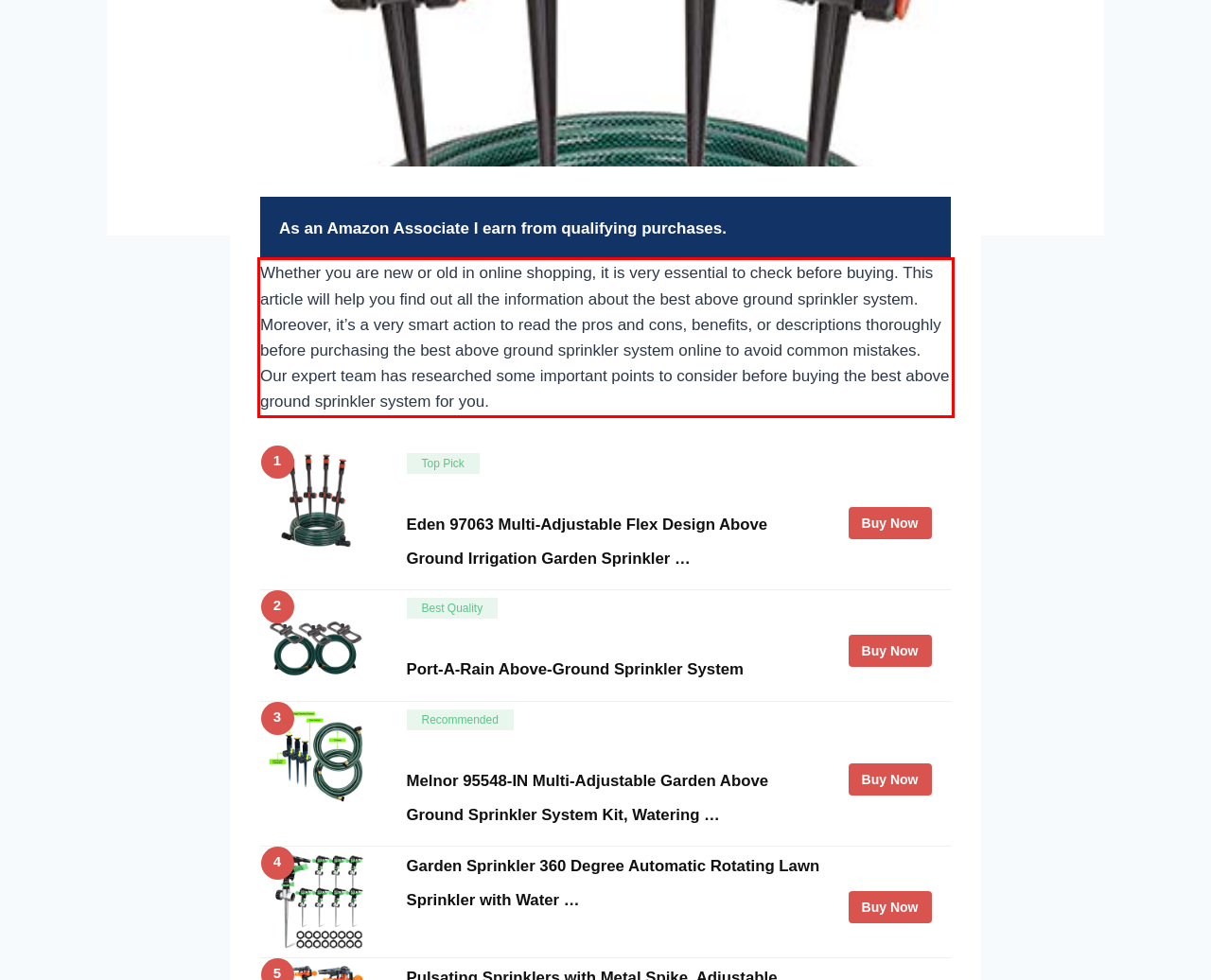Extract and provide the text found inside the red rectangle in the screenshot of the webpage.

Whether you are new or old in online shopping, it is very essential to check before buying. This article will help you find out all the information about the best above ground sprinkler system. Moreover, it’s a very smart action to read the pros and cons, benefits, or descriptions thoroughly before purchasing the best above ground sprinkler system online to avoid common mistakes. Our expert team has researched some important points to consider before buying the best above ground sprinkler system for you.